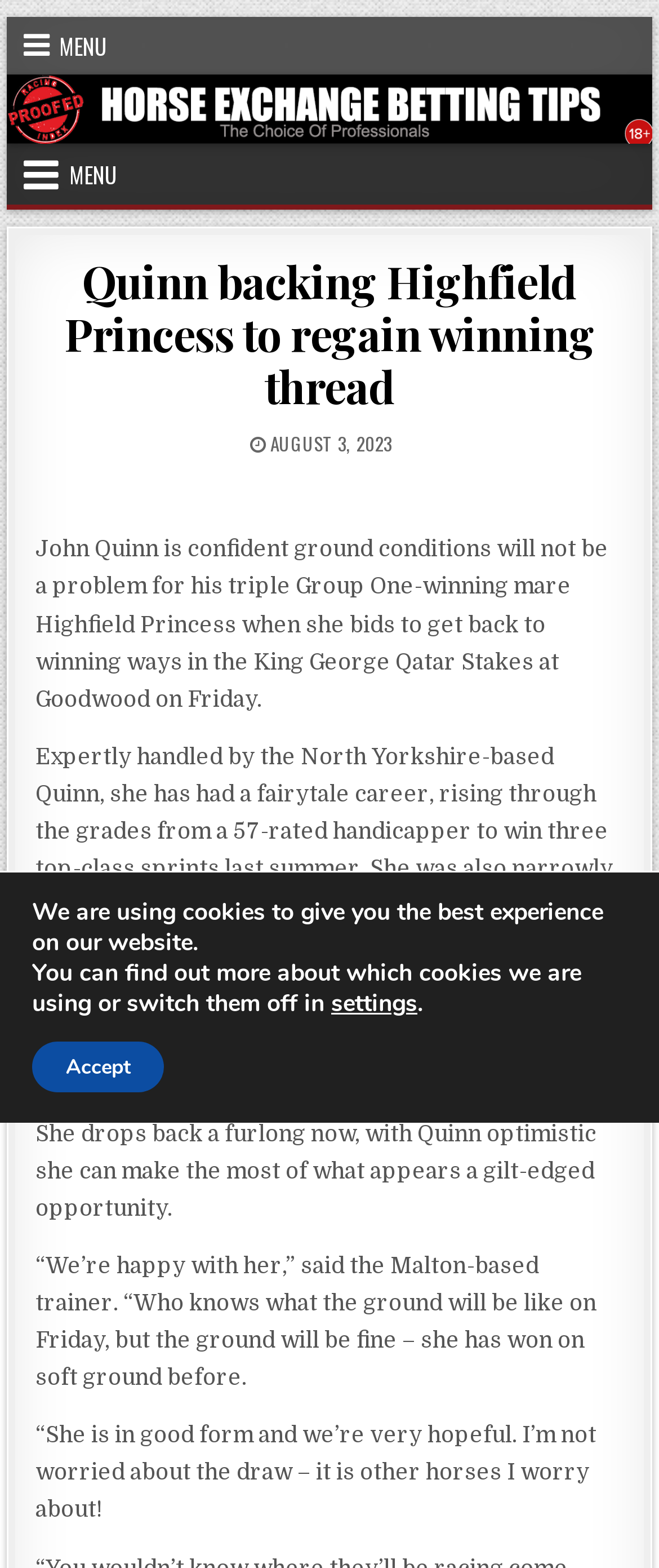Locate the UI element described by Menu and provide its bounding box coordinates. Use the format (top-left x, top-left y, bottom-right x, bottom-right y) with all values as floating point numbers between 0 and 1.

[0.01, 0.011, 0.187, 0.047]